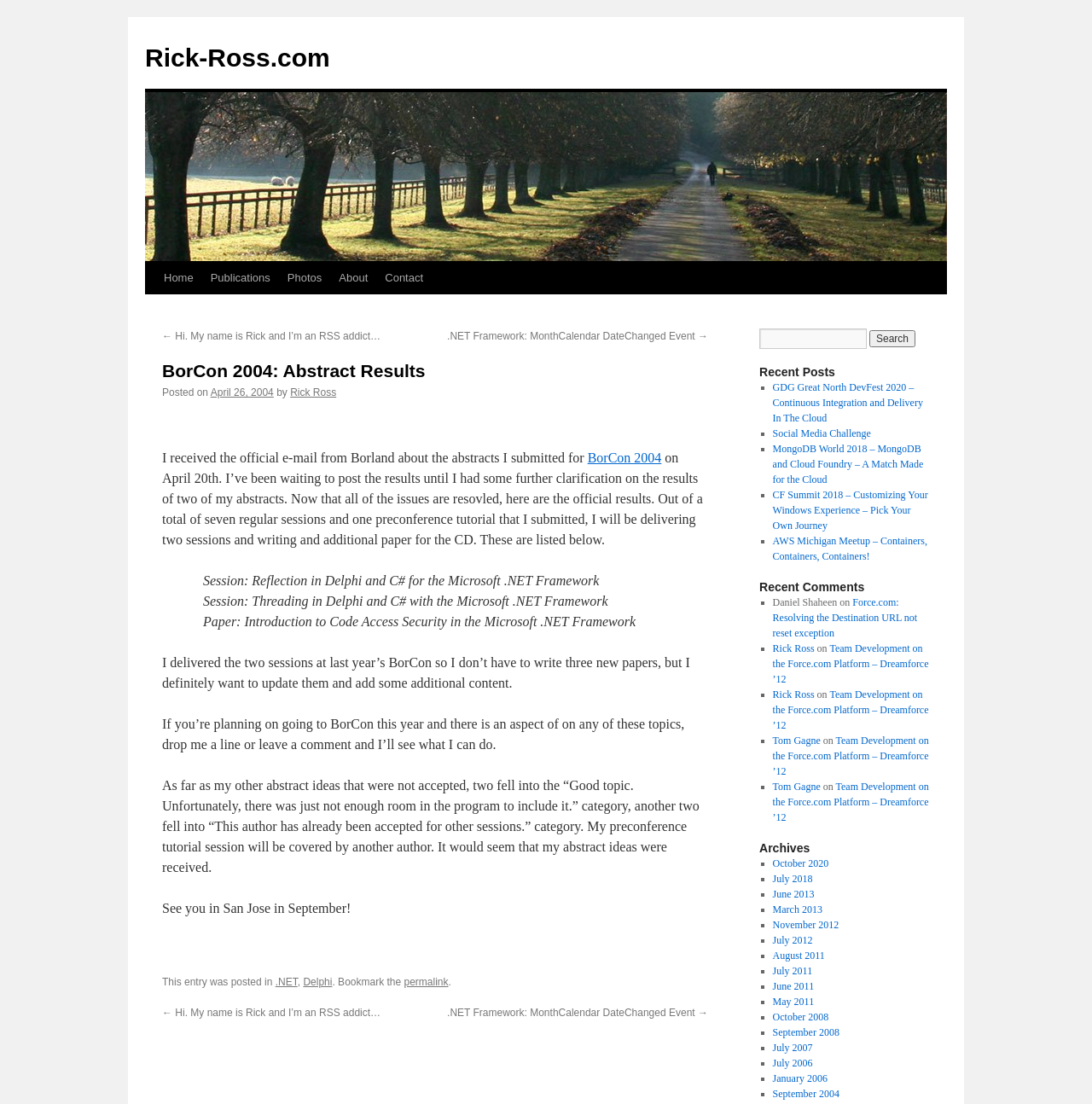Given the description "Delphi", provide the bounding box coordinates of the corresponding UI element.

[0.278, 0.884, 0.304, 0.895]